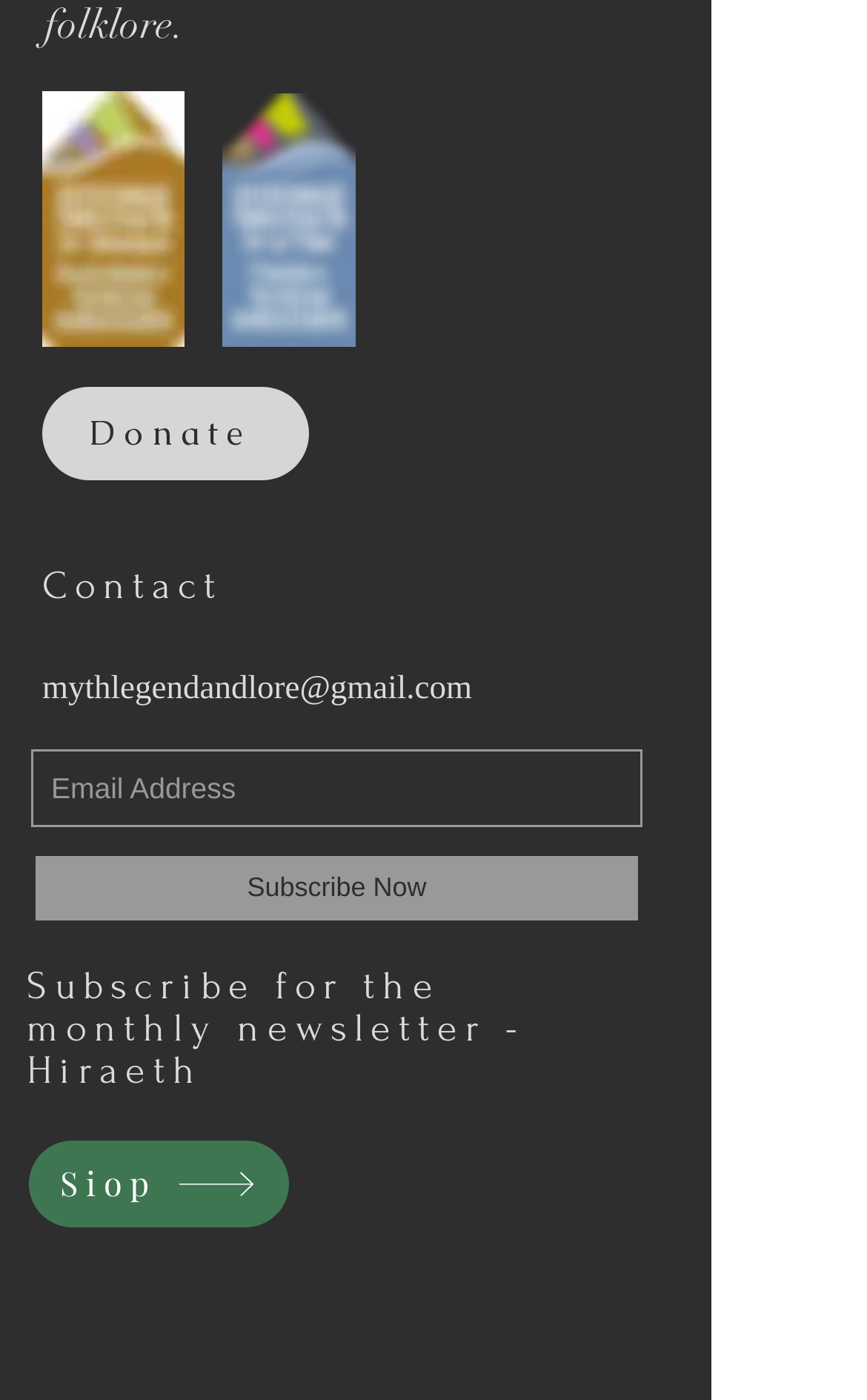Could you provide the bounding box coordinates for the portion of the screen to click to complete this instruction: "Enter Email Address"?

[0.036, 0.535, 0.741, 0.591]